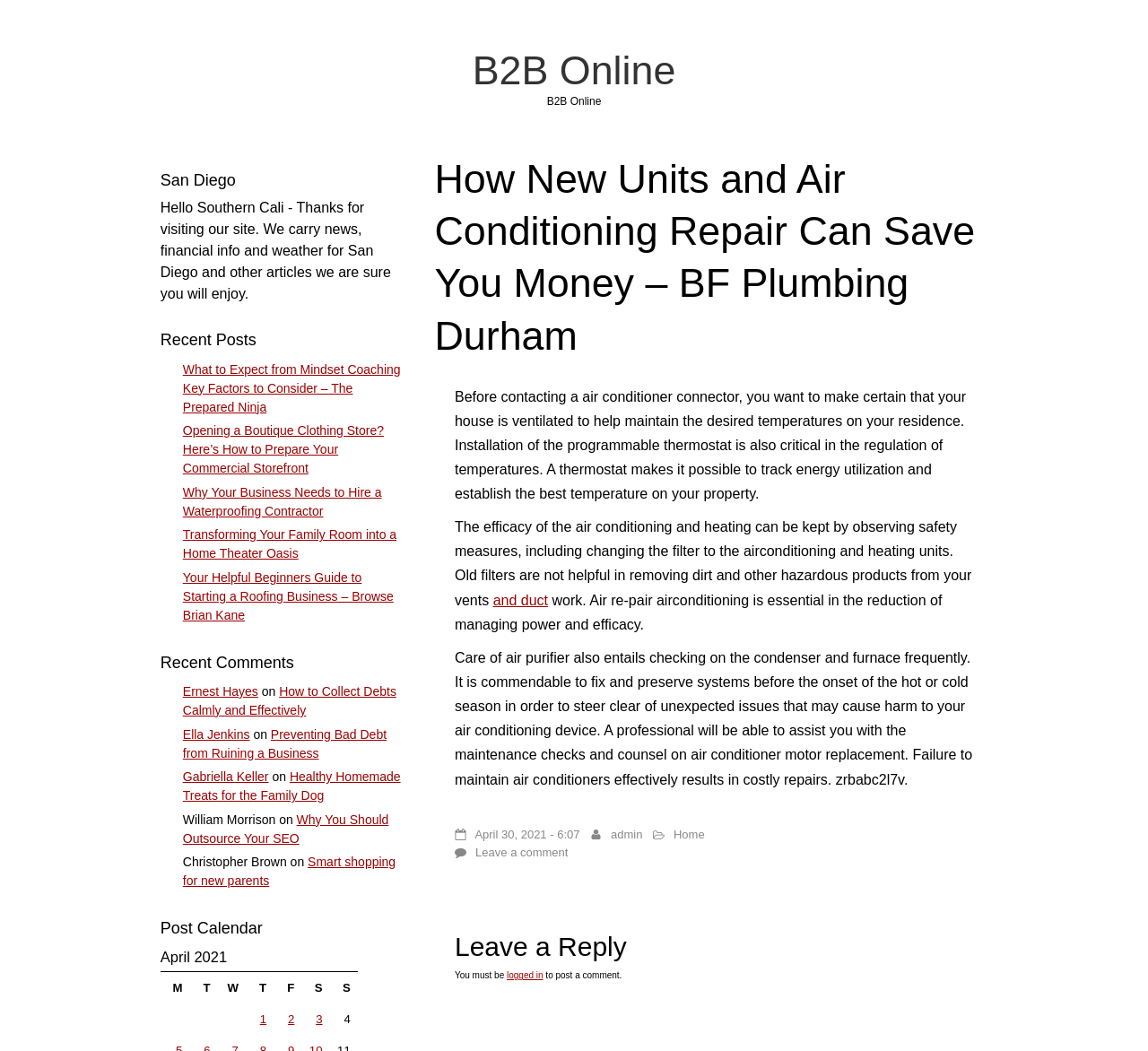Locate the bounding box coordinates of the element you need to click to accomplish the task described by this instruction: "View the post calendar".

[0.14, 0.872, 0.355, 0.9]